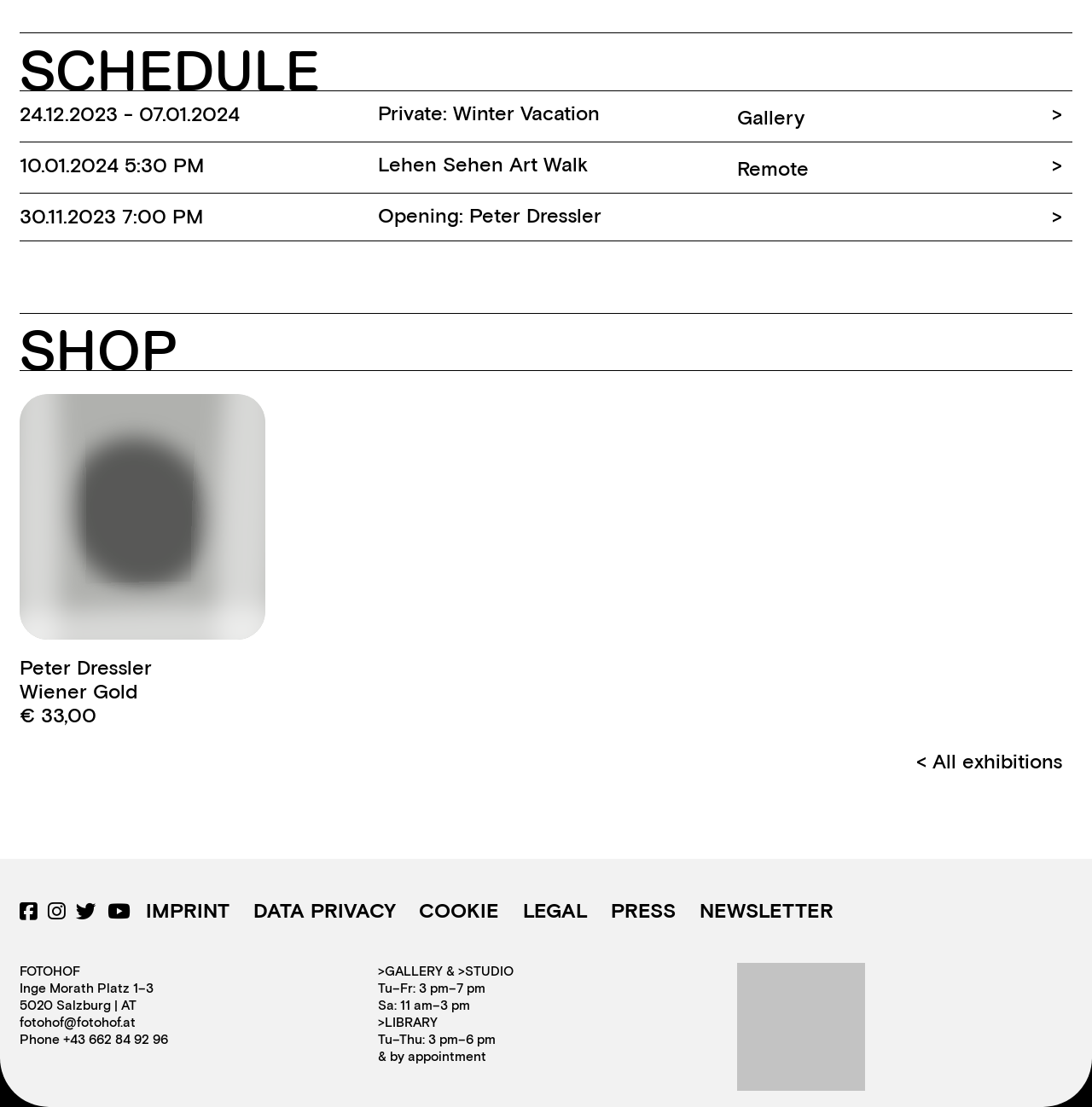What is the price of Peter Dressler Wiener Gold?
Refer to the image and give a detailed answer to the query.

The price of Peter Dressler Wiener Gold is €33,00 as indicated by the link 'Peter Dressler Wiener Gold €33,00' under the 'SHOP' heading.